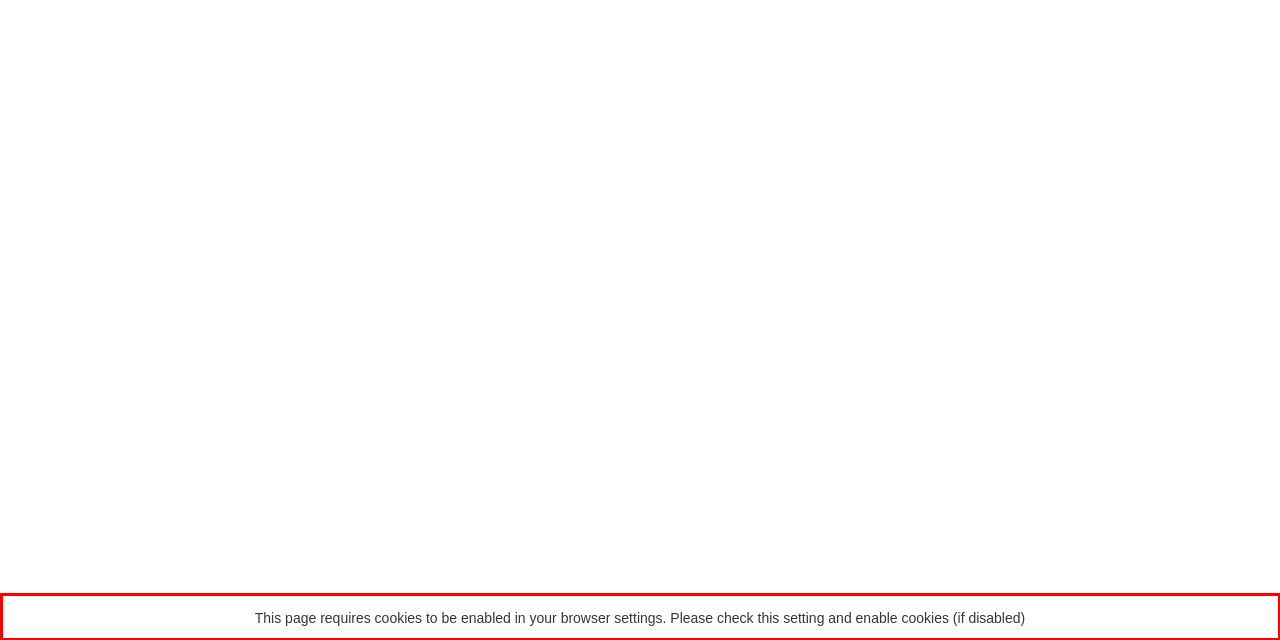Using the provided webpage screenshot, recognize the text content in the area marked by the red bounding box.

This page requires cookies to be enabled in your browser settings. Please check this setting and enable cookies (if disabled)